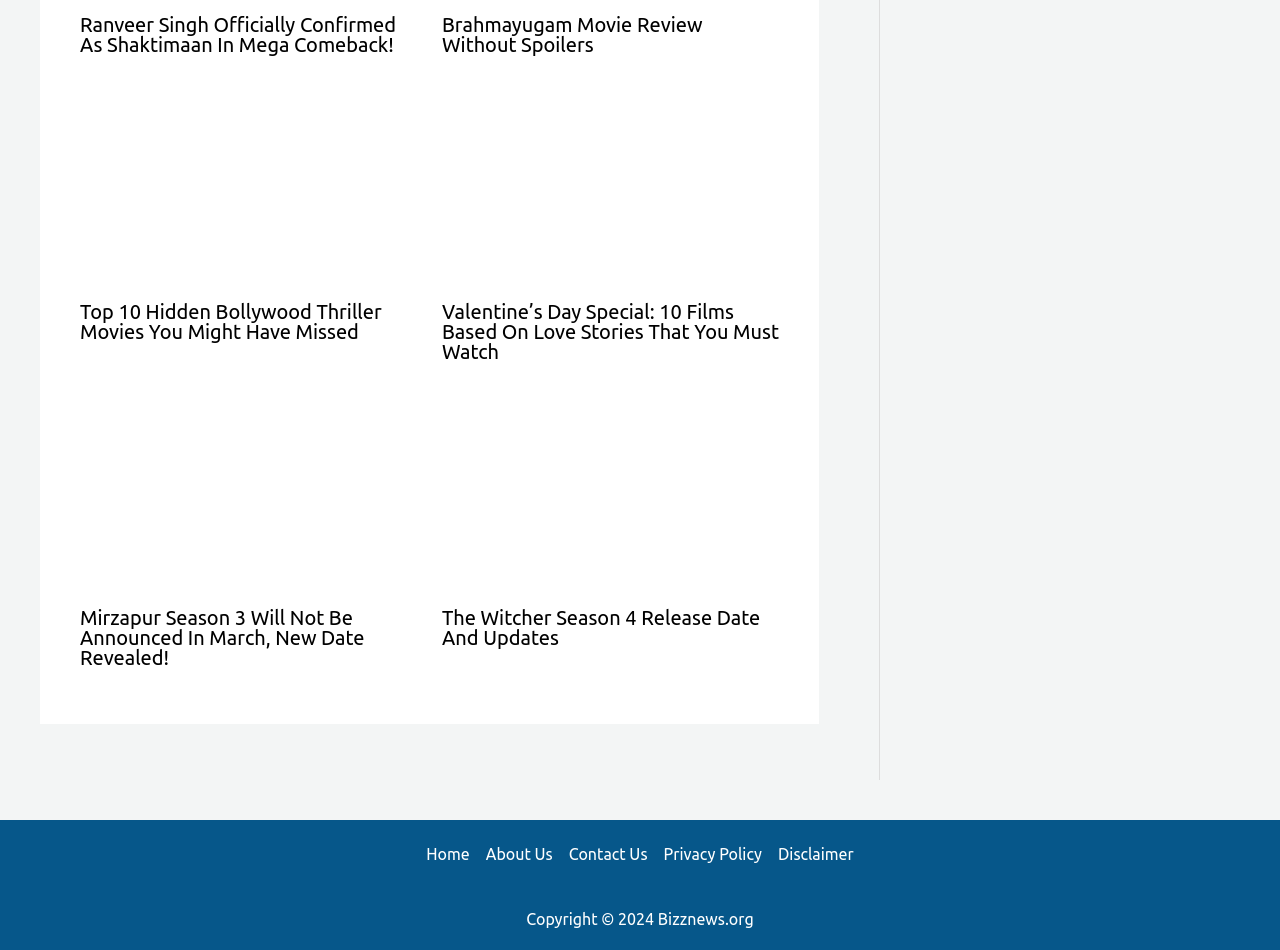What is the purpose of the navigation section?
Refer to the image and give a detailed response to the question.

The navigation section at the bottom of the webpage contains links to different pages of the website, such as Home, About Us, Contact Us, Privacy Policy, and Disclaimer, which allows users to navigate to these pages easily.